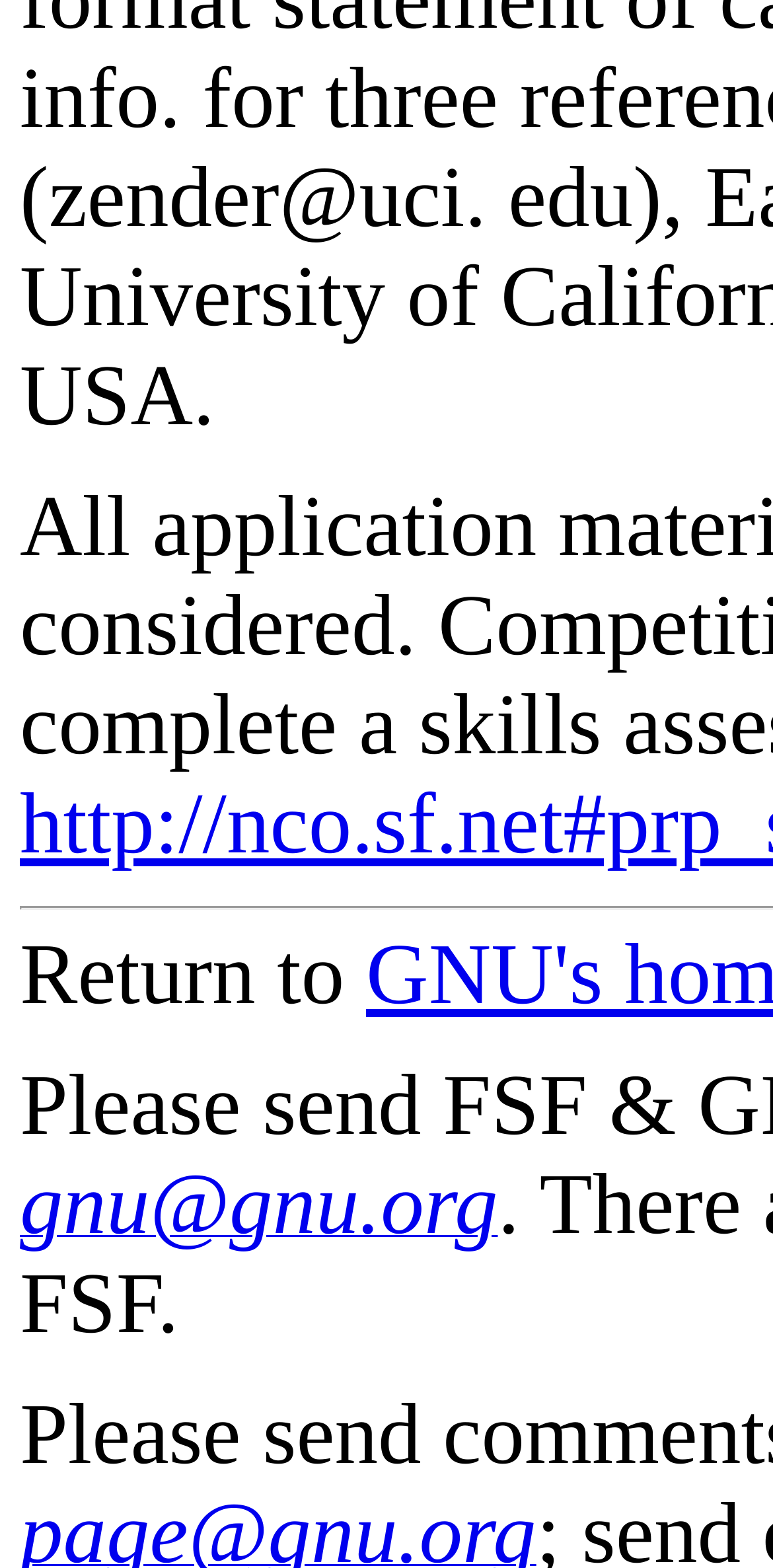Provide the bounding box coordinates in the format (top-left x, top-left y, bottom-right x, bottom-right y). All values are floating point numbers between 0 and 1. Determine the bounding box coordinate of the UI element described as: gnu@gnu.org

[0.026, 0.769, 0.644, 0.791]